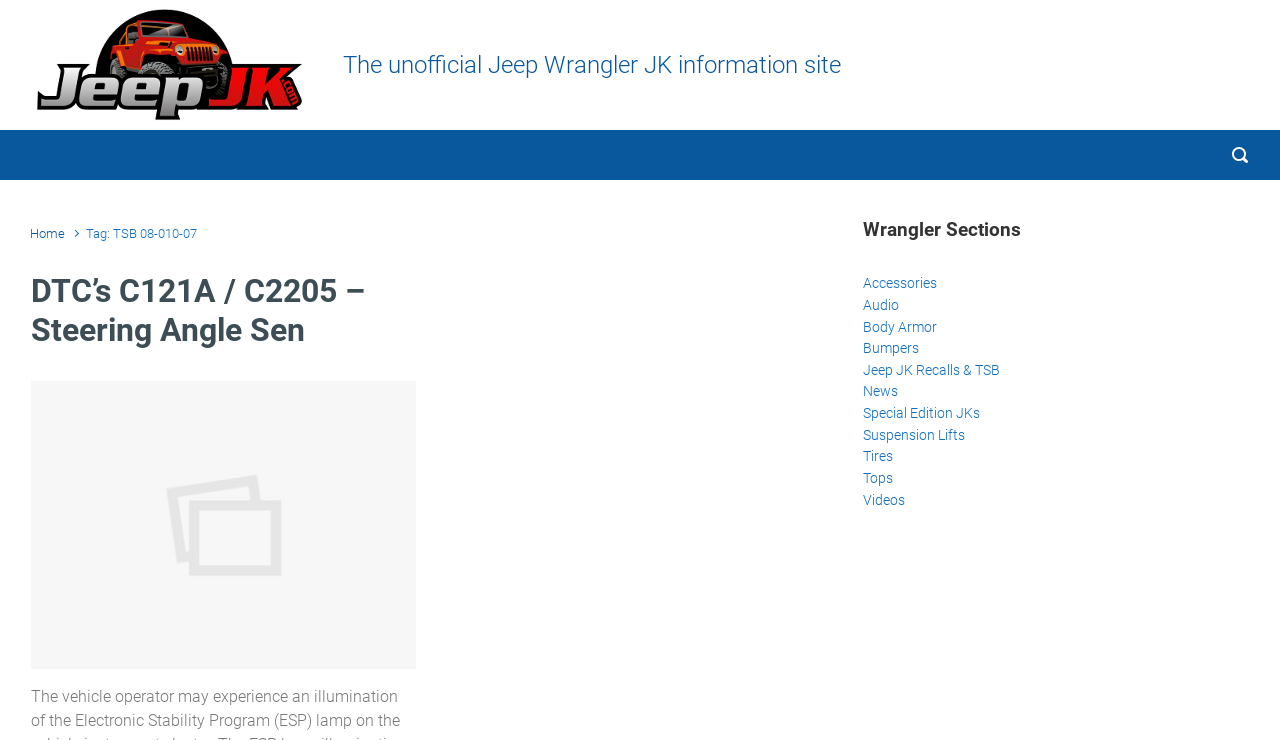Please find the bounding box coordinates of the element that needs to be clicked to perform the following instruction: "View DTC’s C121A / C2205 – Steering Angle Sensor information". The bounding box coordinates should be four float numbers between 0 and 1, represented as [left, top, right, bottom].

[0.024, 0.515, 0.325, 0.905]